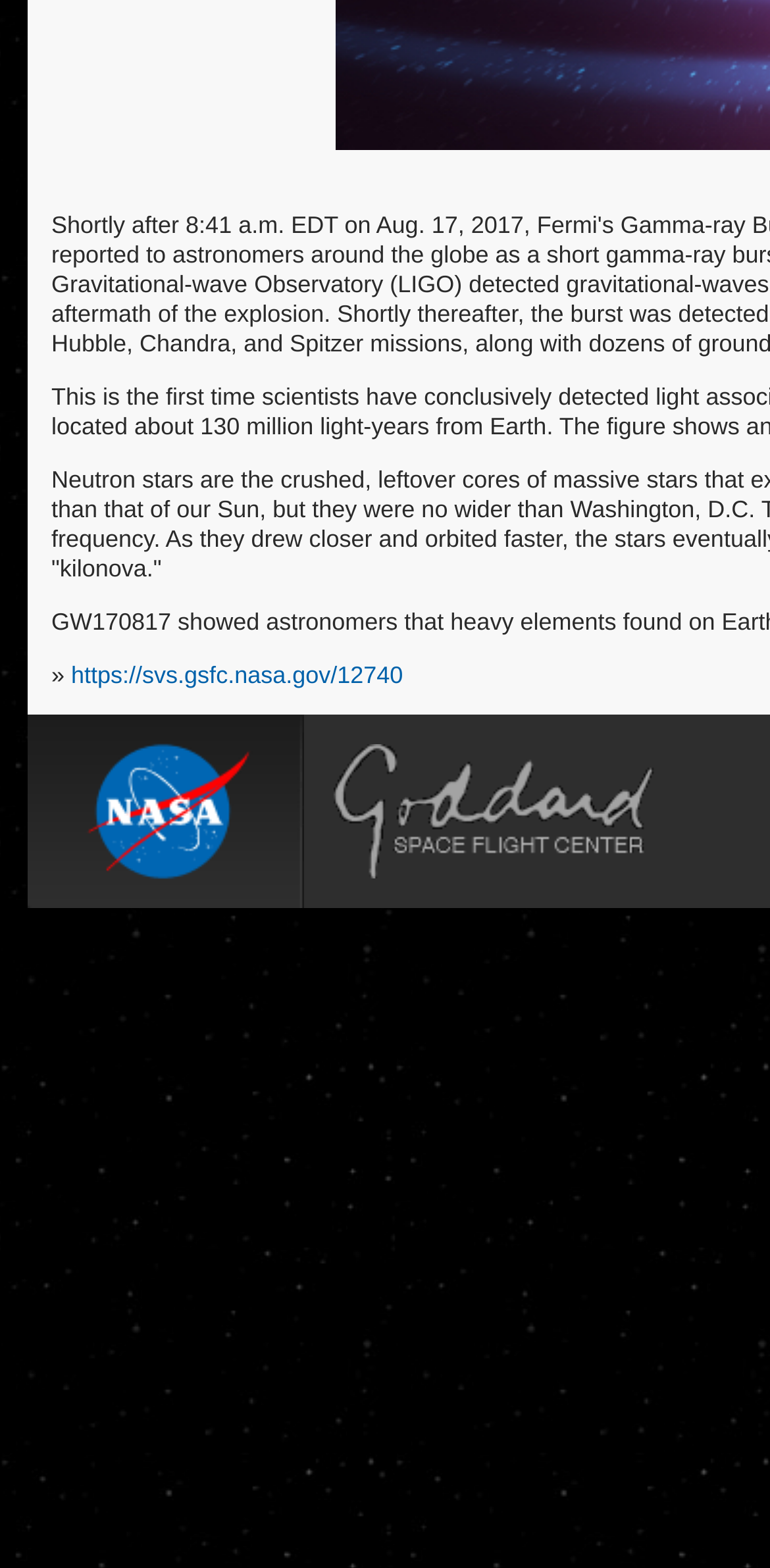Given the description "https://svs.gsfc.nasa.gov/12740", provide the bounding box coordinates of the corresponding UI element.

[0.092, 0.422, 0.523, 0.439]